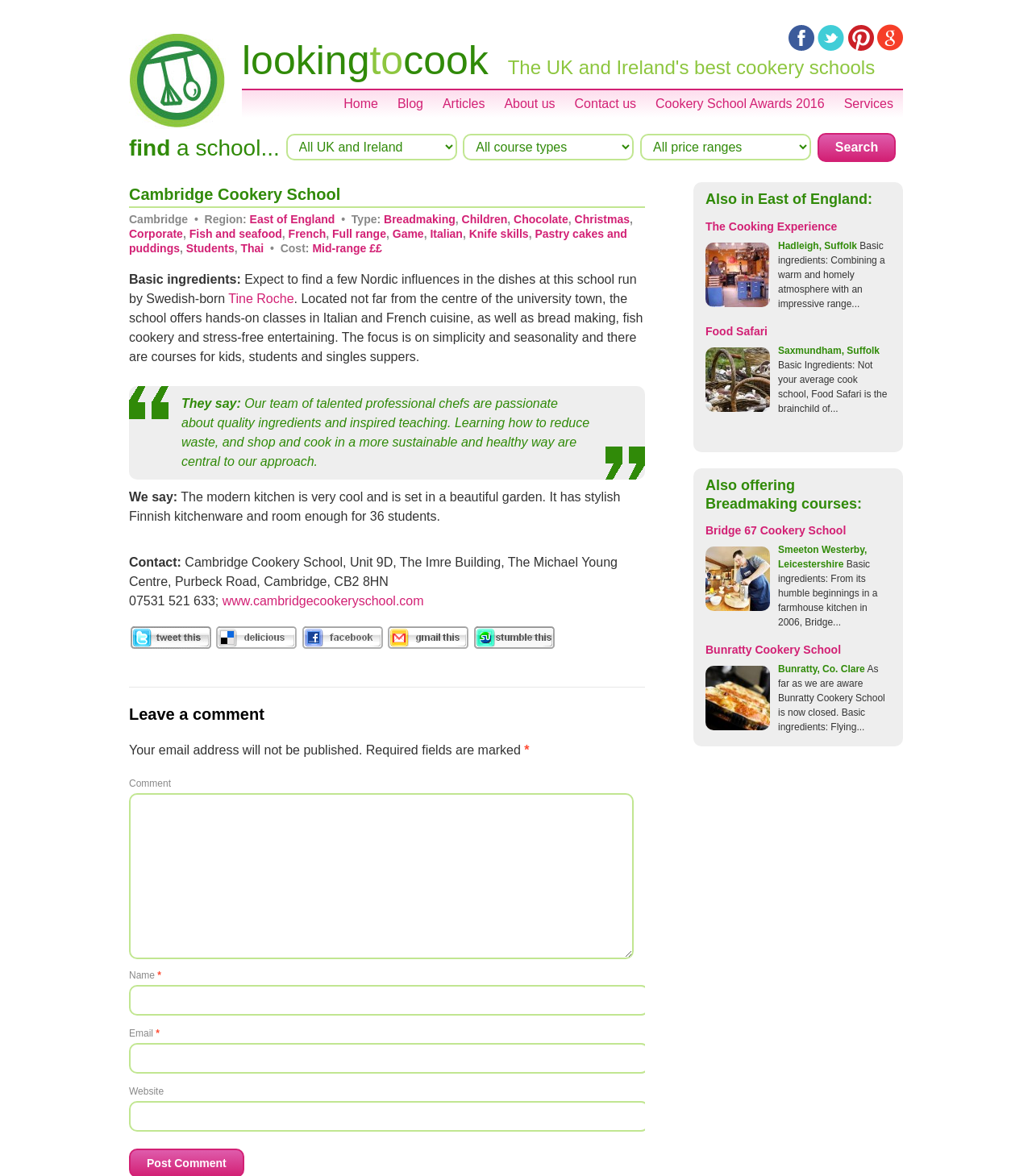Calculate the bounding box coordinates of the UI element given the description: "Food Safari".

[0.684, 0.276, 0.744, 0.287]